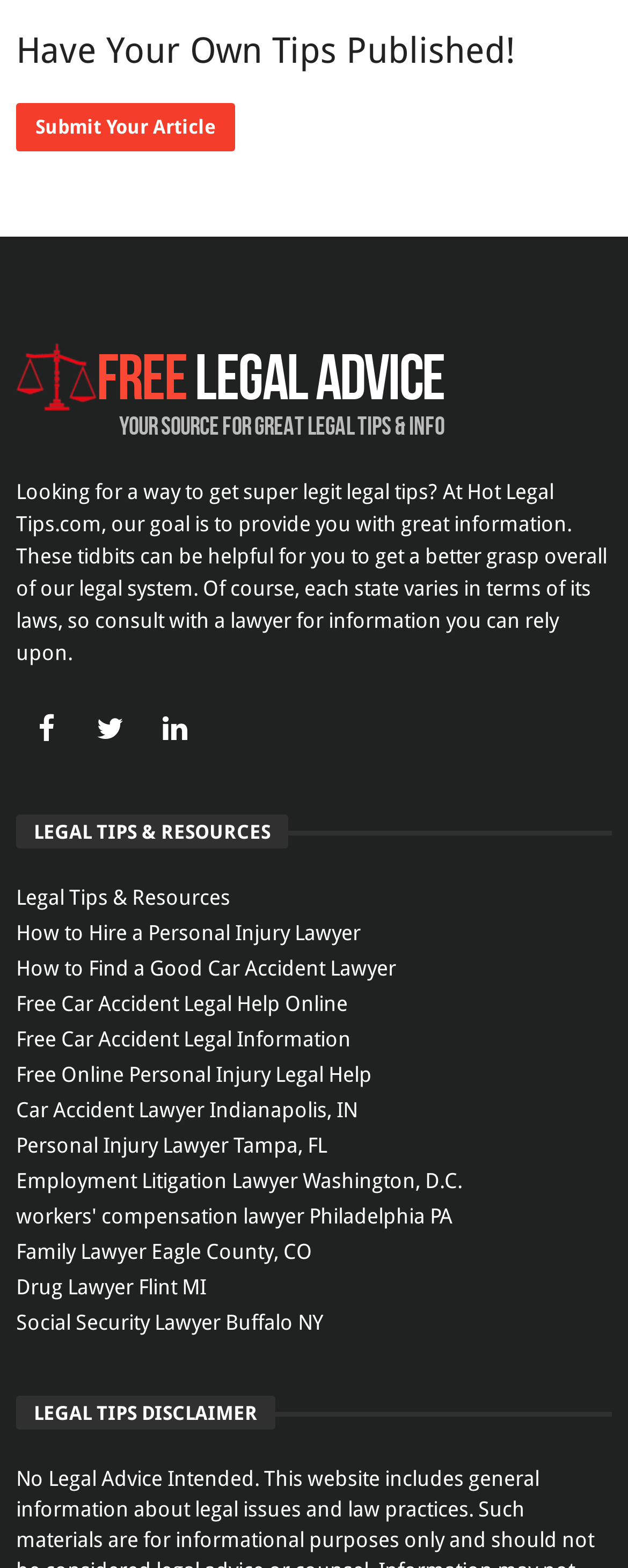What is the purpose of Hot Legal Tips.com?
Provide a one-word or short-phrase answer based on the image.

Provide legal tips and information